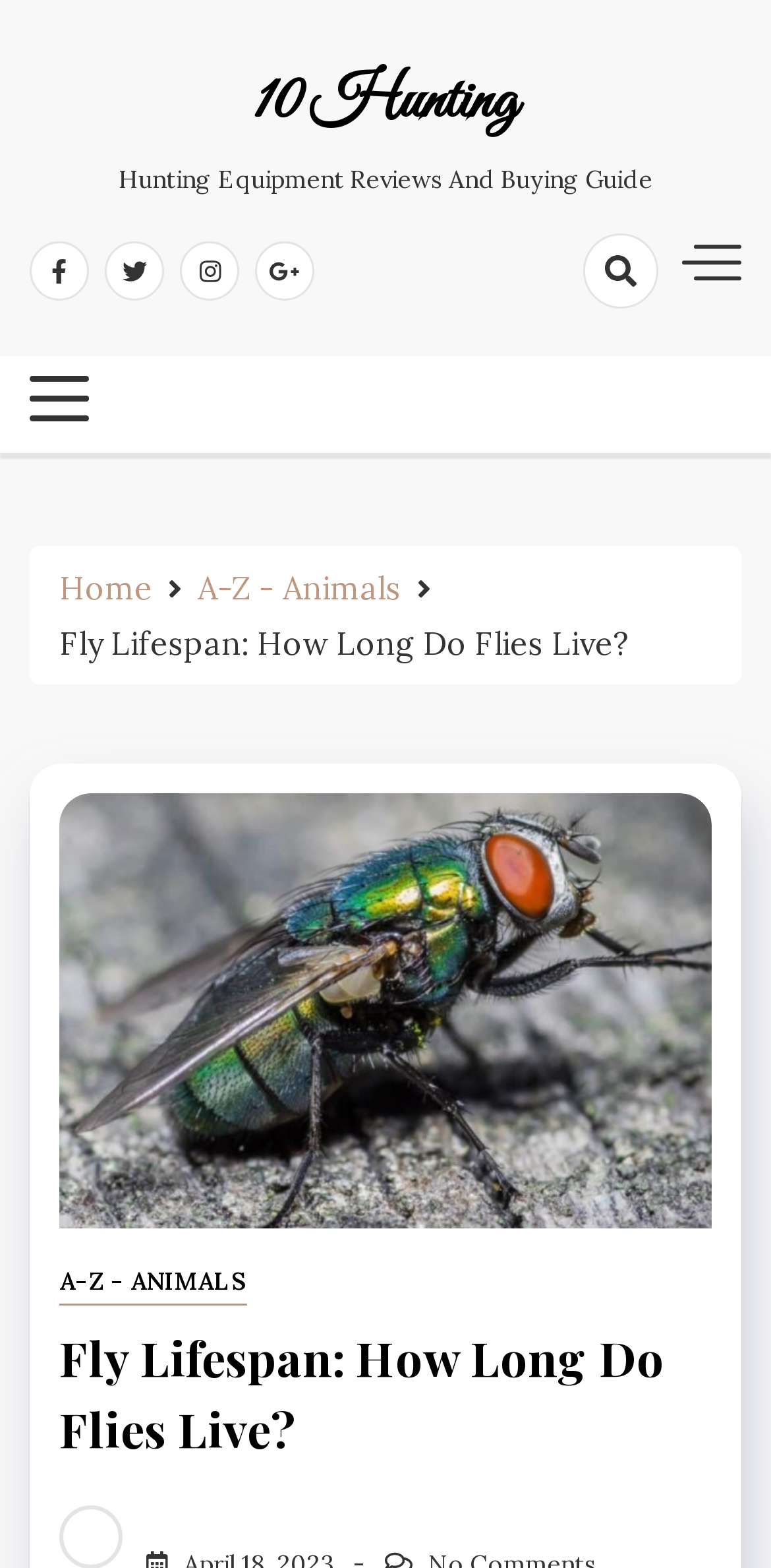Answer the question below in one word or phrase:
How many links are in the navigation breadcrumbs?

3